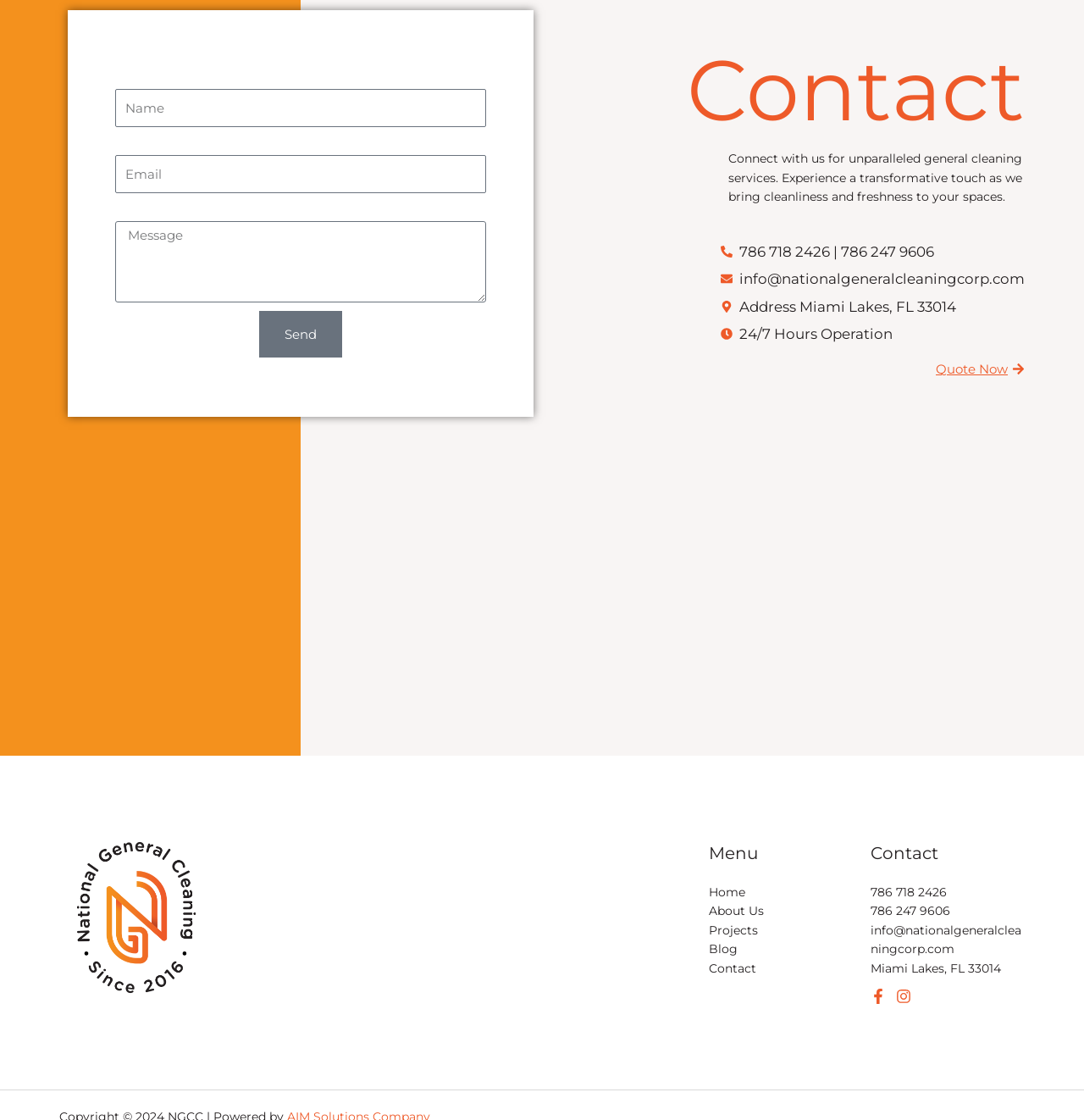What is the company's email address?
Please provide a single word or phrase based on the screenshot.

info@nationalgeneralcleaningcorp.com